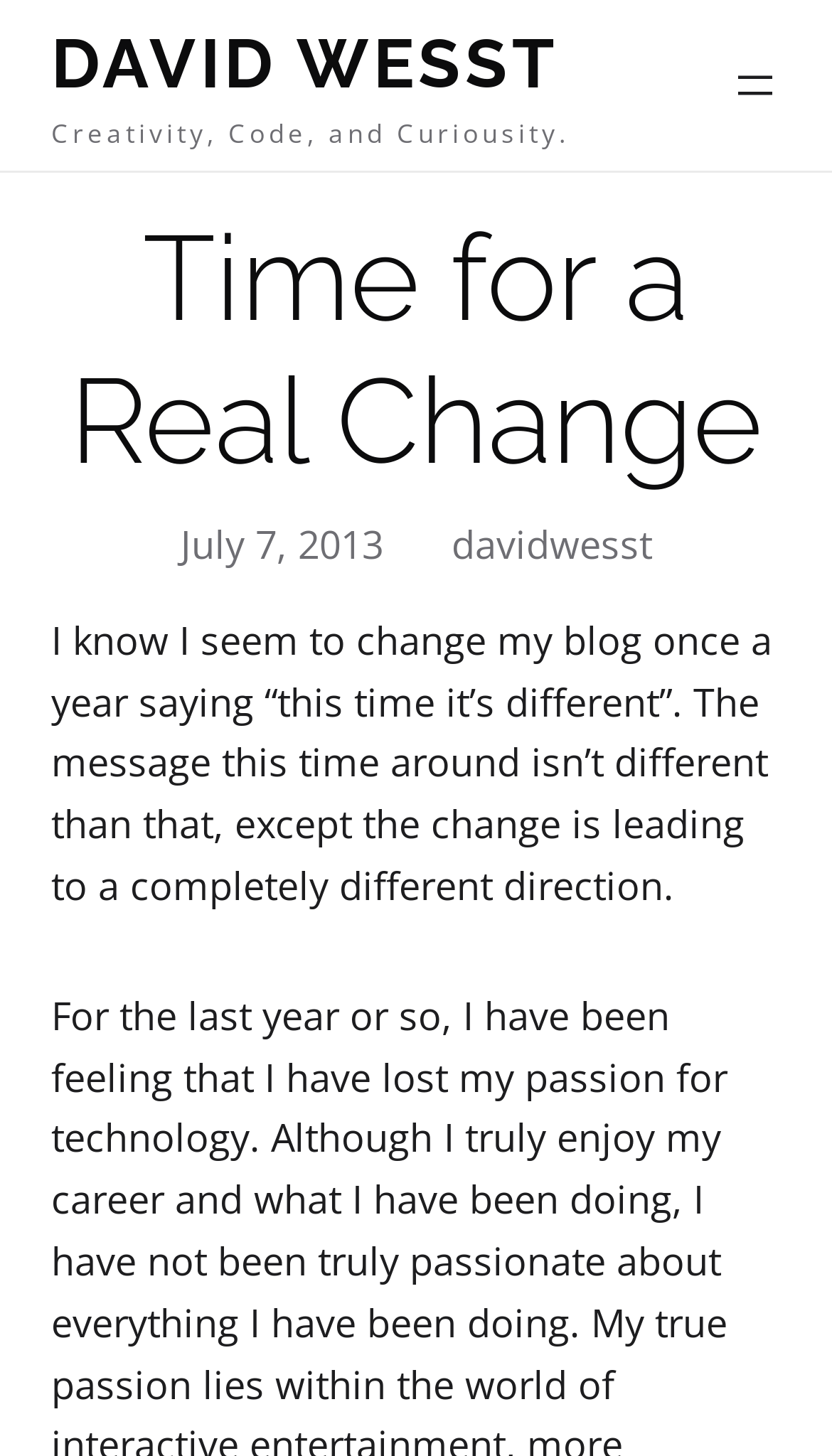What is the tone of the blog post?
Please provide a detailed and comprehensive answer to the question.

The blog post mentions 'I know I seem to change my blog once a year saying “this time it’s different”', which suggests a reflective tone, as the author is acknowledging their past actions and expressing a desire for change.